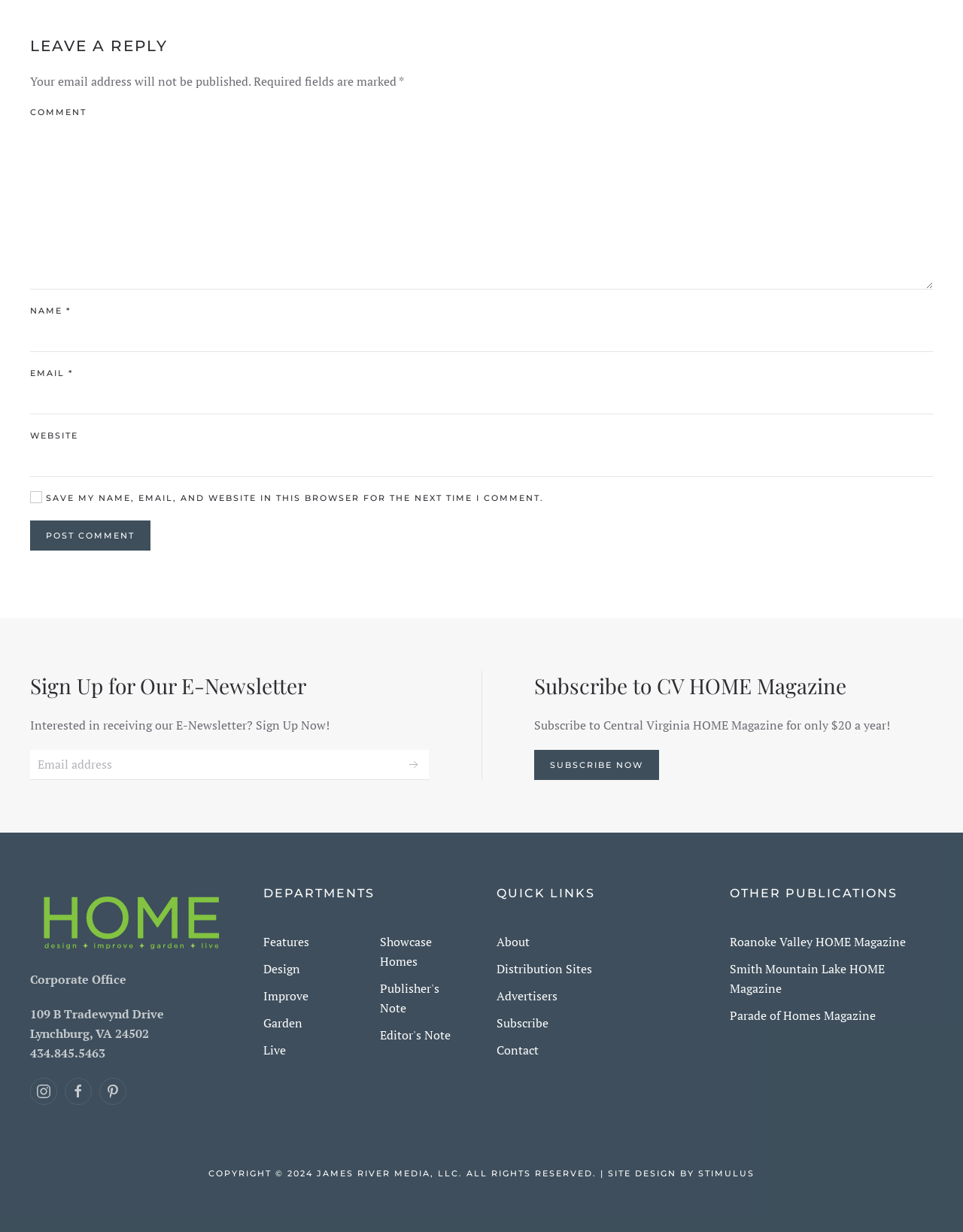Please specify the bounding box coordinates for the clickable region that will help you carry out the instruction: "leave a comment".

[0.031, 0.1, 0.969, 0.235]